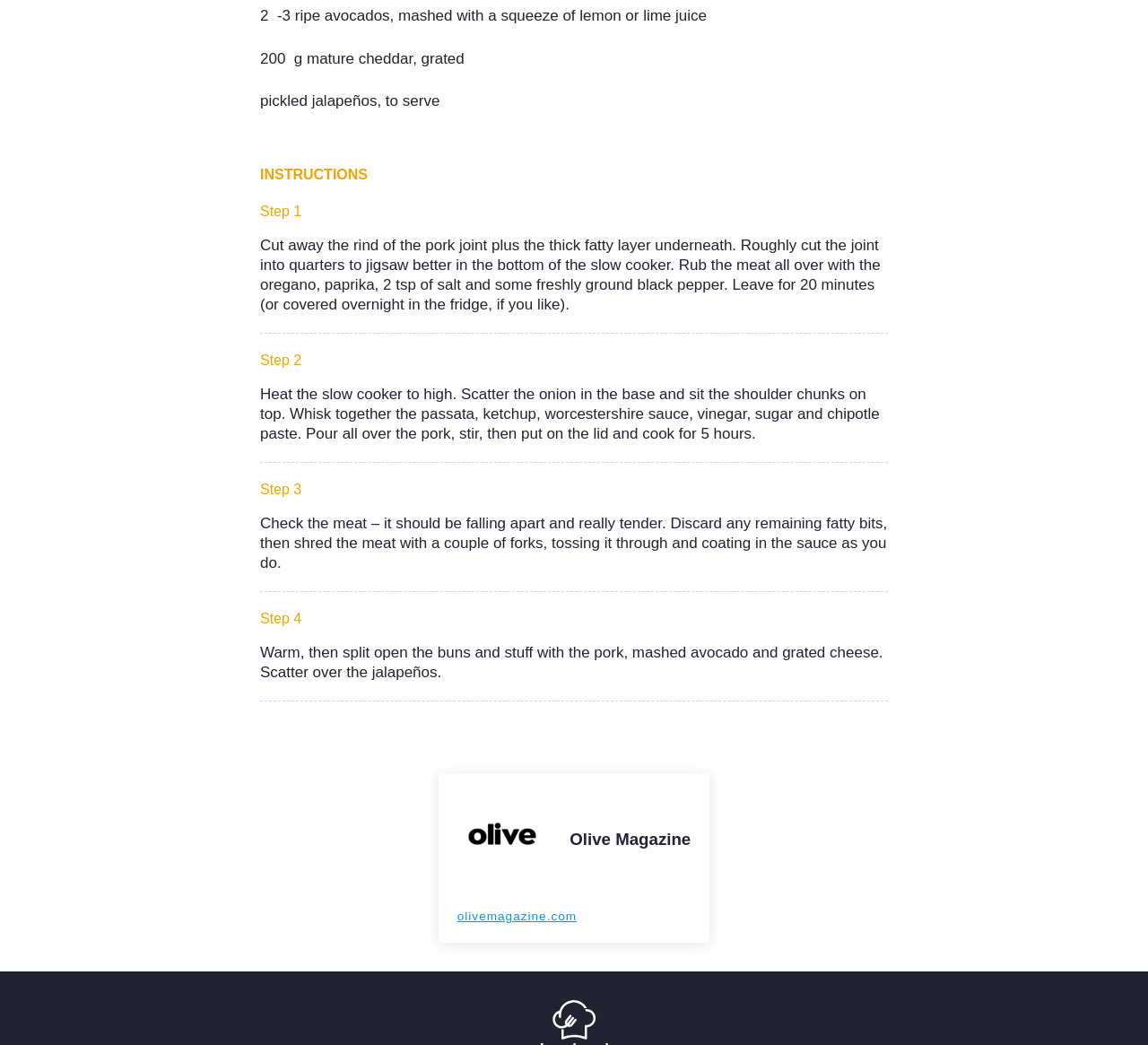What is the unit of measurement for the mature cheddar?
Look at the image and respond with a one-word or short-phrase answer.

g